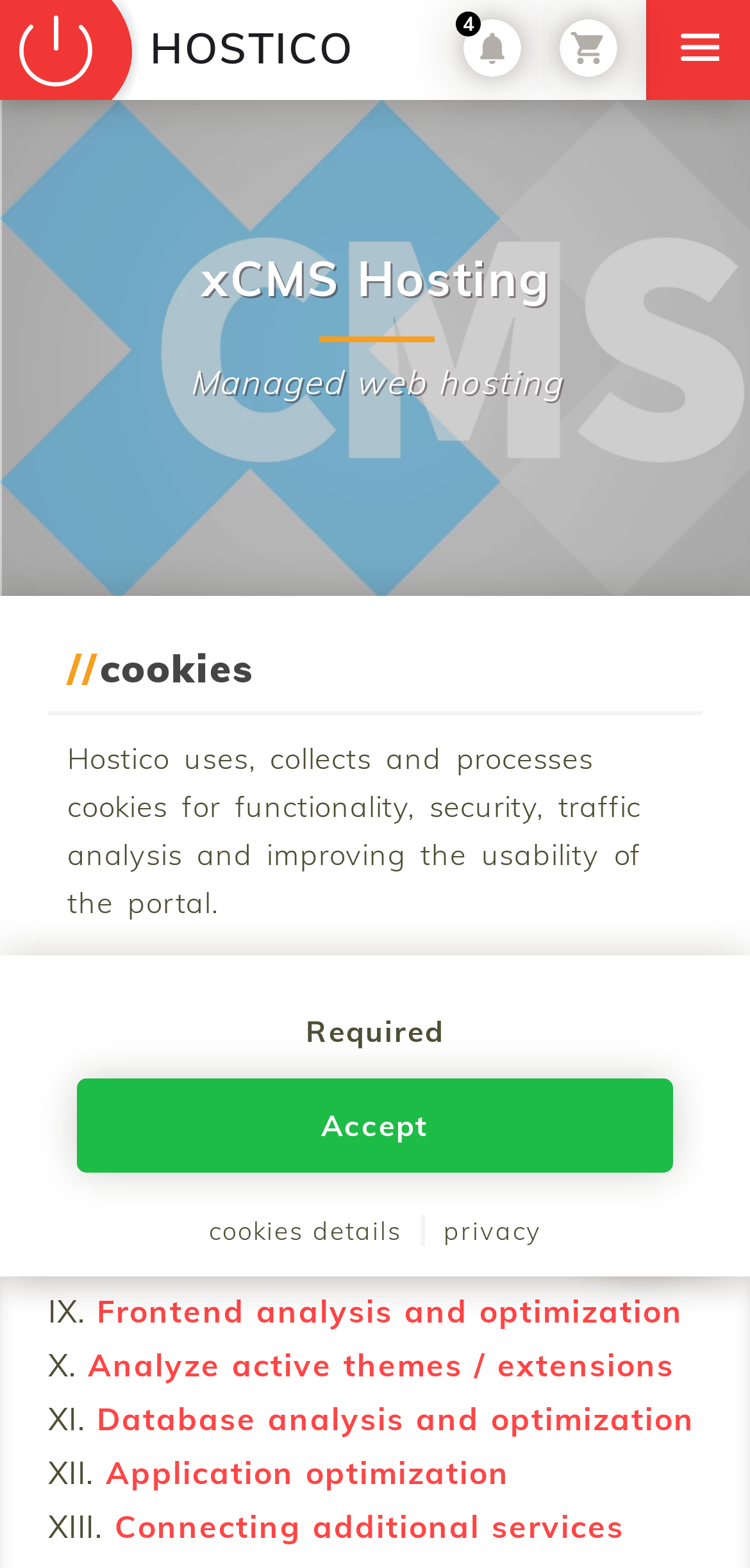Please give a one-word or short phrase response to the following question: 
What is the purpose of the 'Integrity check' feature?

Not specified